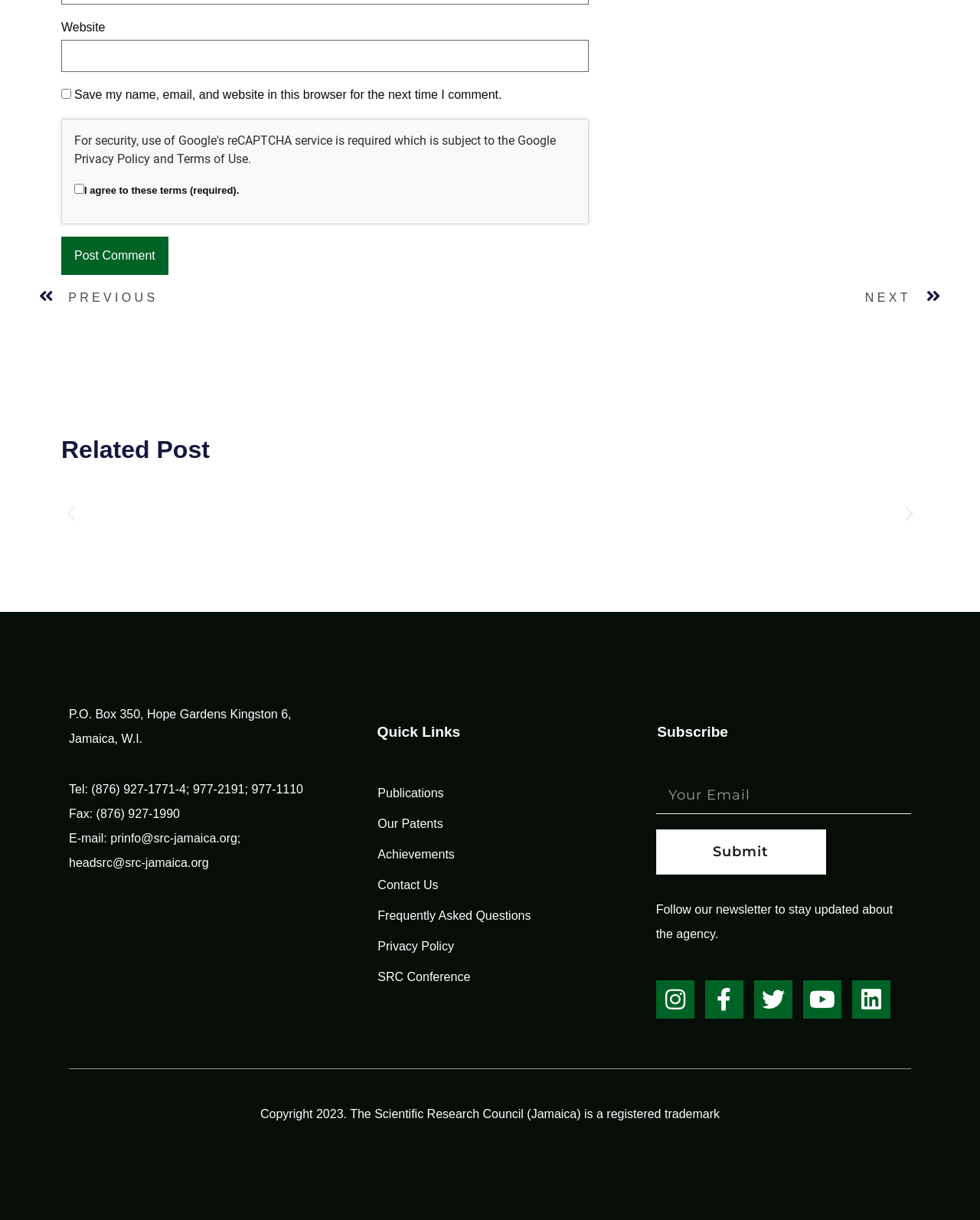What is the purpose of the checkbox 'Save my name, email, and website in this browser for the next time I comment.'?
Based on the image, please offer an in-depth response to the question.

The checkbox 'Save my name, email, and website in this browser for the next time I comment.' is located below the 'Website' textbox, indicating that it is related to saving user information for future comments. This checkbox allows users to opt-in to saving their name, email, and website in the browser, making it easier to comment in the future.